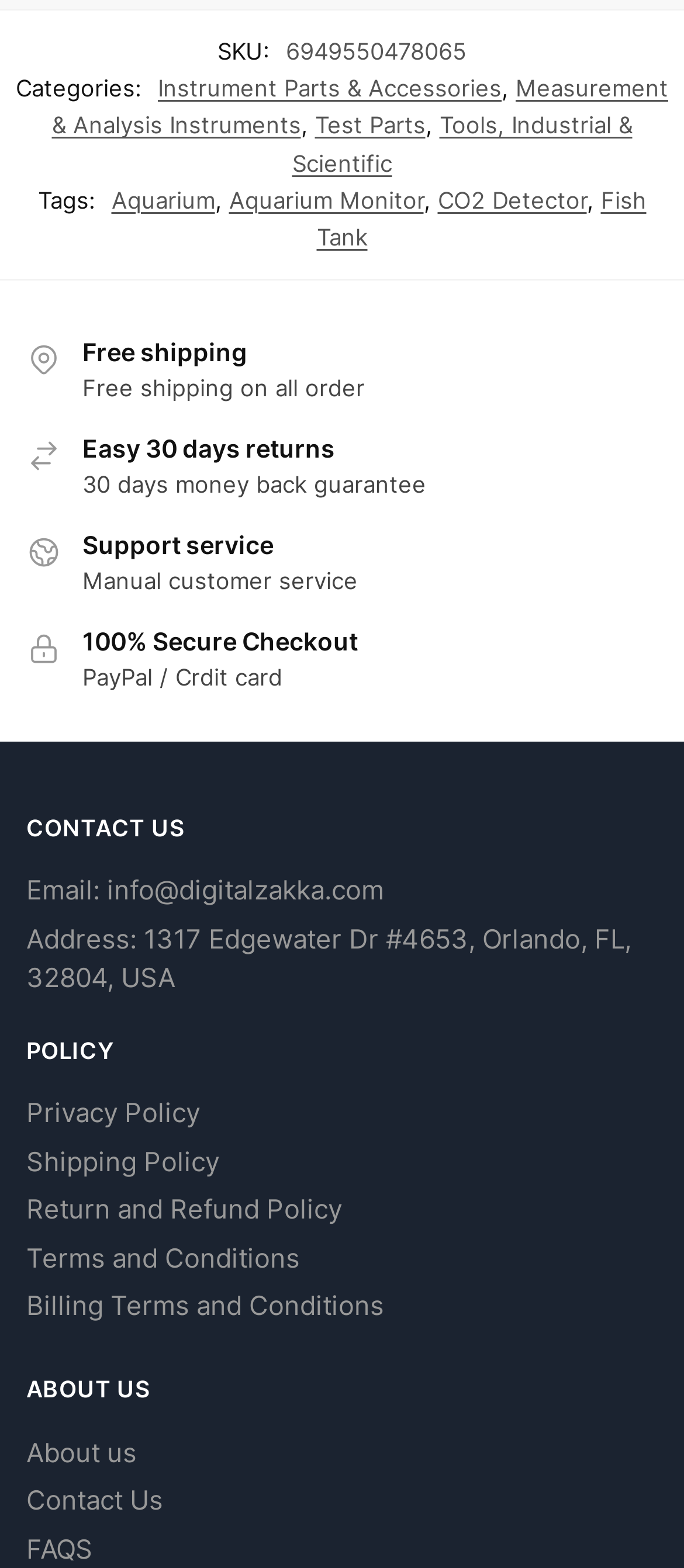Find the bounding box coordinates of the element you need to click on to perform this action: 'Contact us via email'. The coordinates should be represented by four float values between 0 and 1, in the format [left, top, right, bottom].

[0.038, 0.556, 0.562, 0.581]